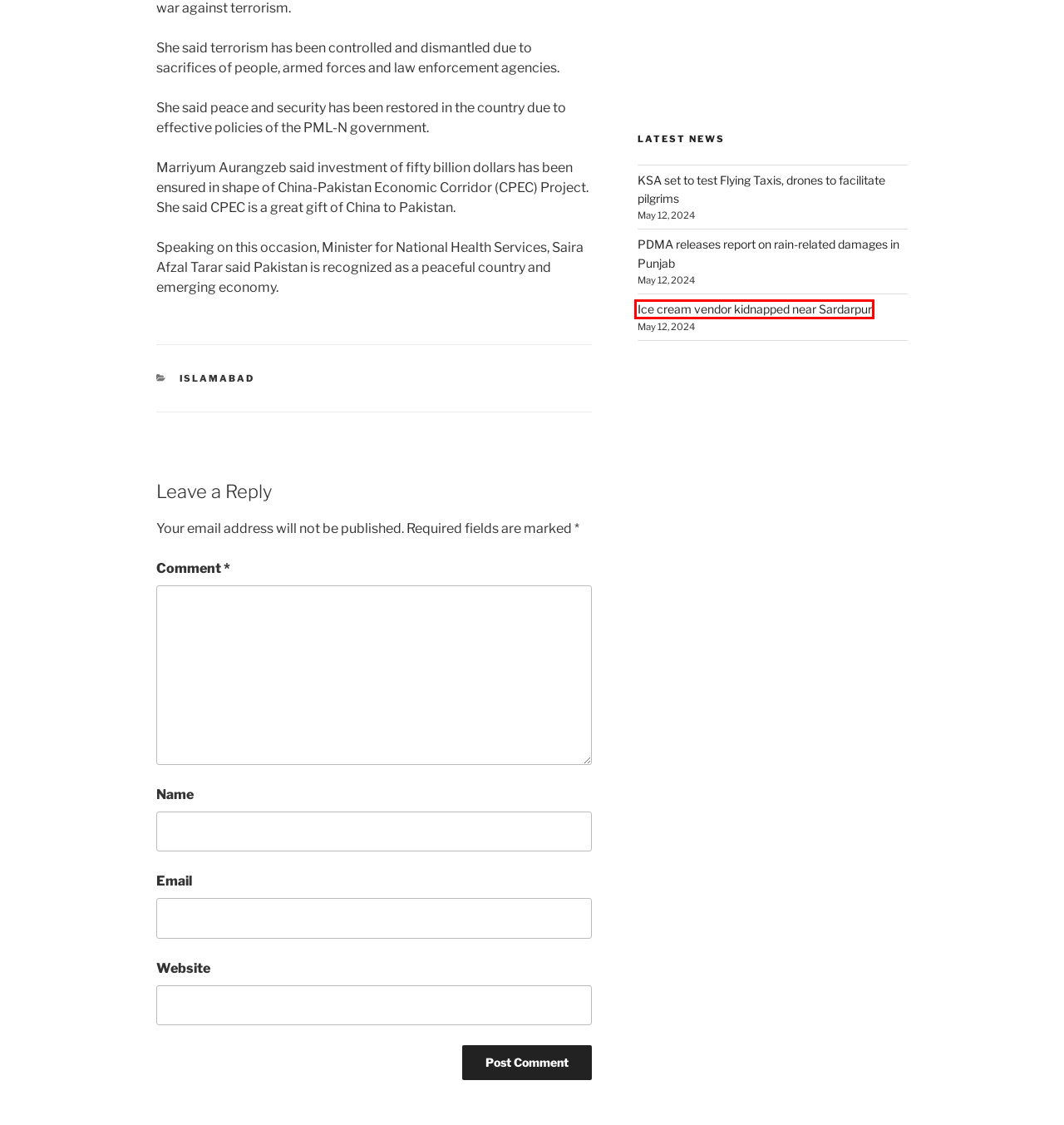You are looking at a webpage screenshot with a red bounding box around an element. Pick the description that best matches the new webpage after interacting with the element in the red bounding box. The possible descriptions are:
A. ﻿KSA set to test Flying Taxis, drones to facilitate pilgrims – PPI News Agency
B. Pakistan Stock Exchange Limited Market Position on 30-01-2018 – PPI News Agency
C. ﻿PDMA releases report on rain-related damages in Punjab – PPI News Agency
D. Crime – PPI News Agency
E. ﻿Ice cream vendor kidnapped near Sardarpur – PPI News Agency
F. Islamabad – PPI News Agency
G. Blog Tool, Publishing Platform, and CMS – WordPress.org
H. PPI News Agency – PPI News Agency

E